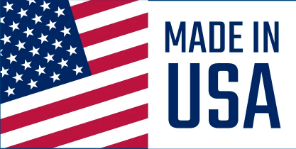What is the name of the company associated with the image?
Using the details shown in the screenshot, provide a comprehensive answer to the question.

The image is associated with Metro Steel USA, a company dedicated to providing high-quality metal fabrication and manufacturing services, emphasizing the importance of supporting local industries and the significance of homegrown production in today's market.